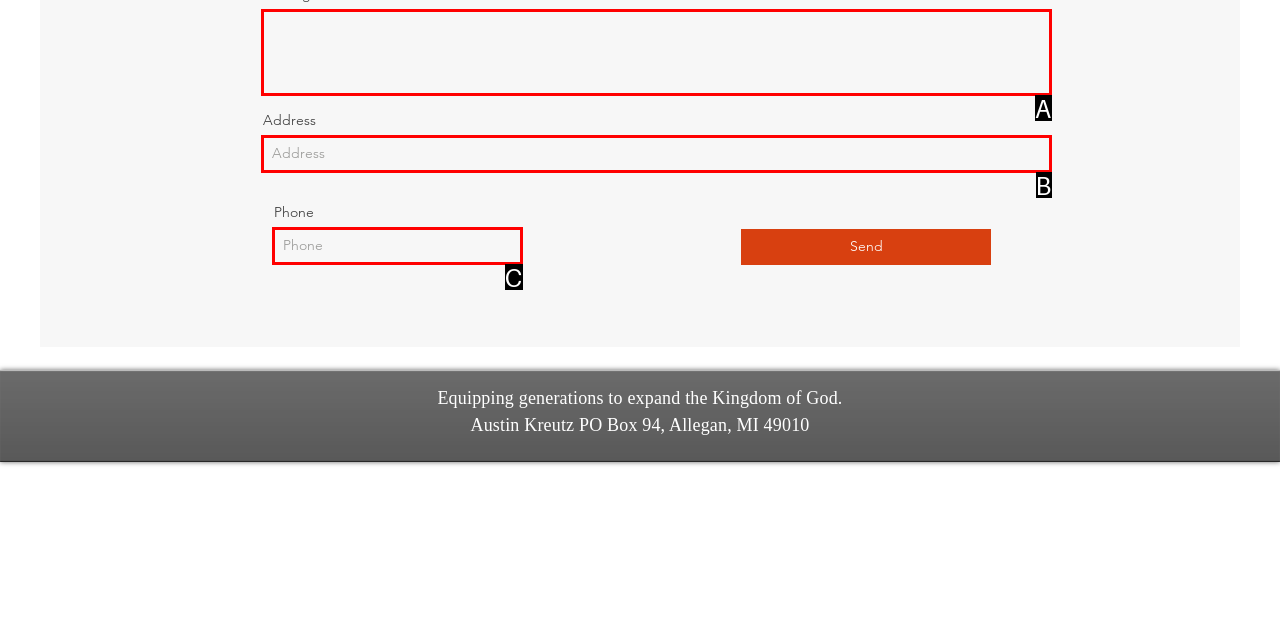Determine the HTML element that aligns with the description: name="address" placeholder="Address"
Answer by stating the letter of the appropriate option from the available choices.

B